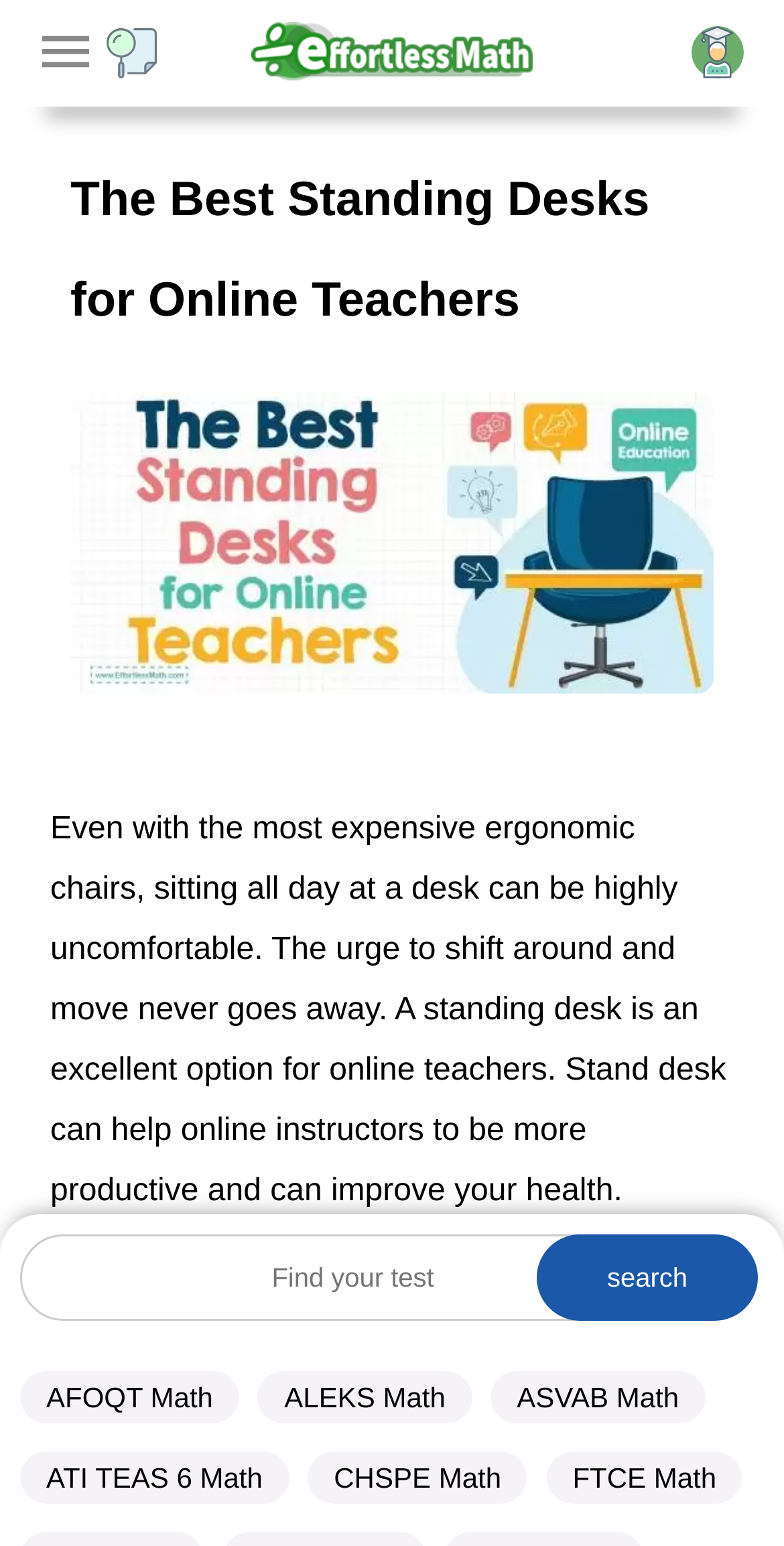Provide a brief response to the question below using one word or phrase:
What is the function of the search bar?

To find tests